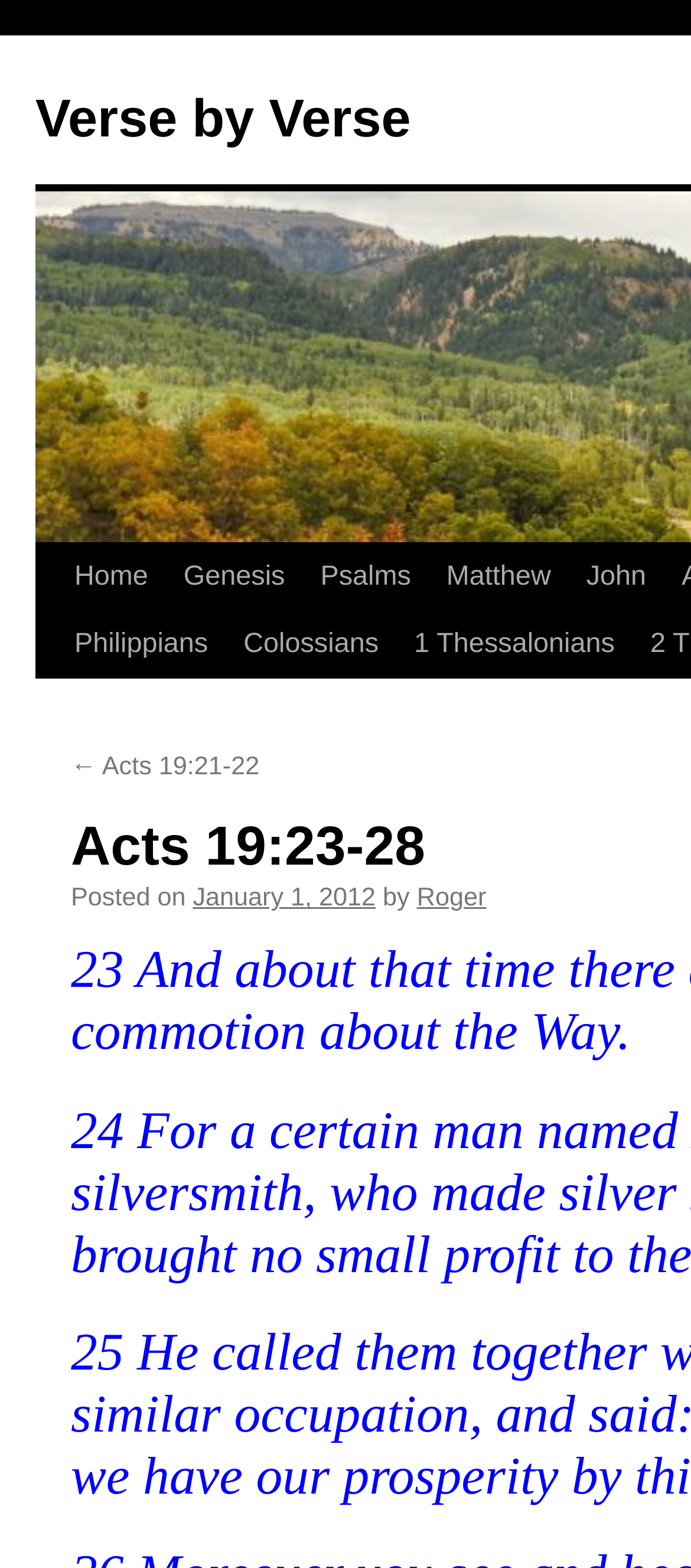Find and specify the bounding box coordinates that correspond to the clickable region for the instruction: "Go to Verse by Verse".

[0.051, 0.058, 0.595, 0.095]